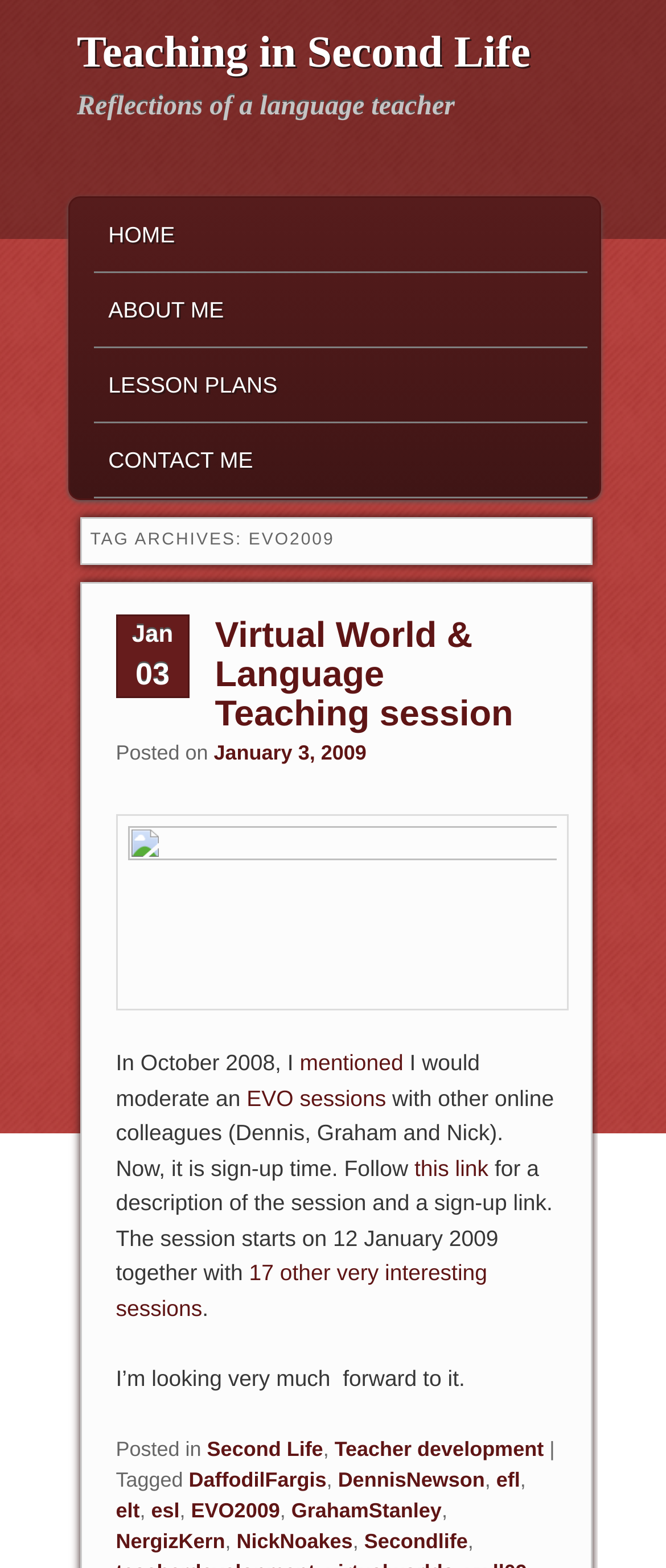Identify the first-level heading on the webpage and generate its text content.

Teaching in Second Life